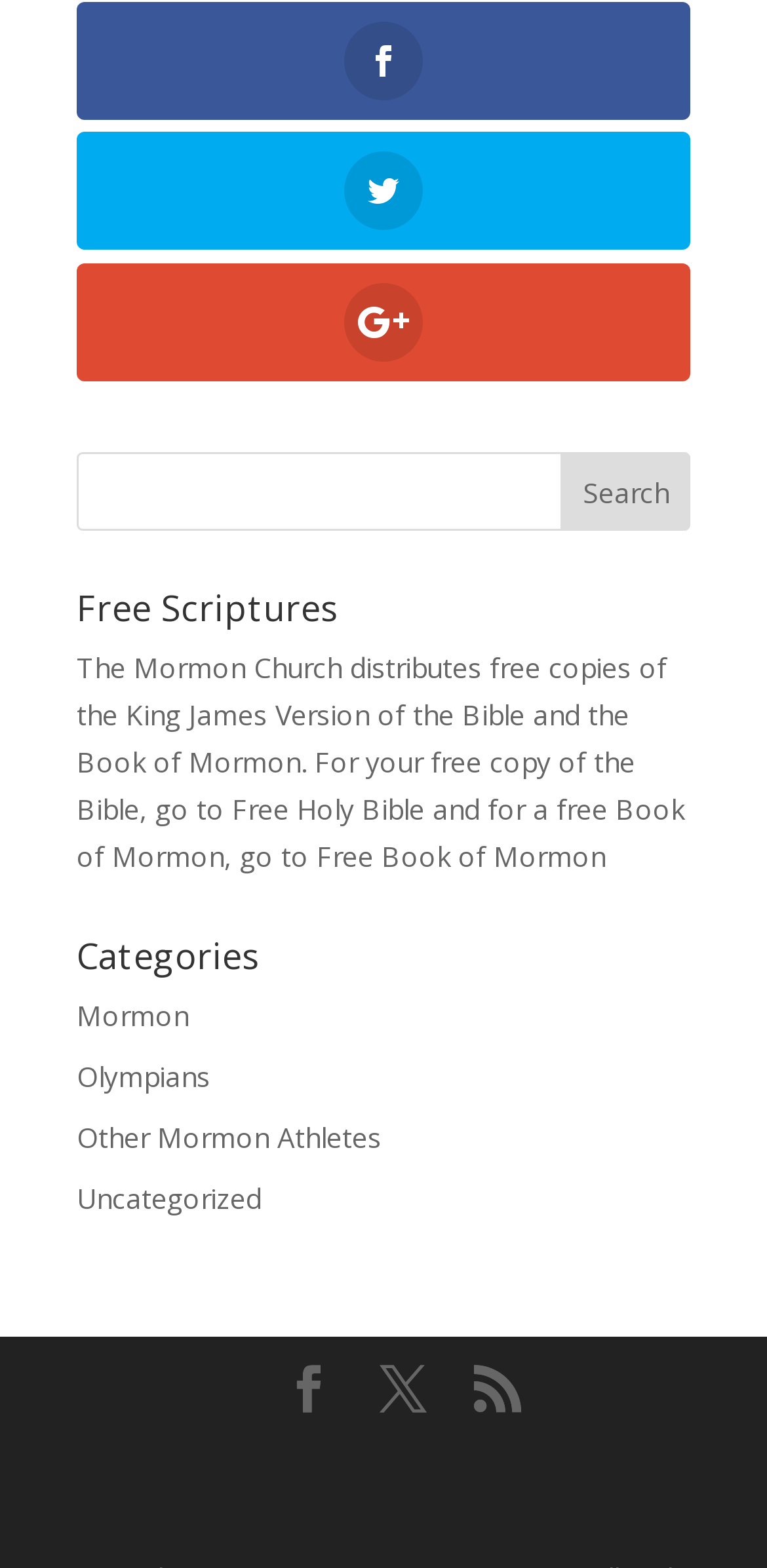Locate the bounding box of the user interface element based on this description: "Facebook".

[0.372, 0.871, 0.433, 0.902]